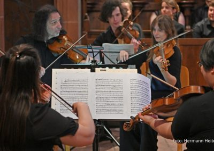What is the name of the renowned orchestra likely performing in the background? From the image, respond with a single word or brief phrase.

Barockorchester der Hochschule für Musik Trossingen